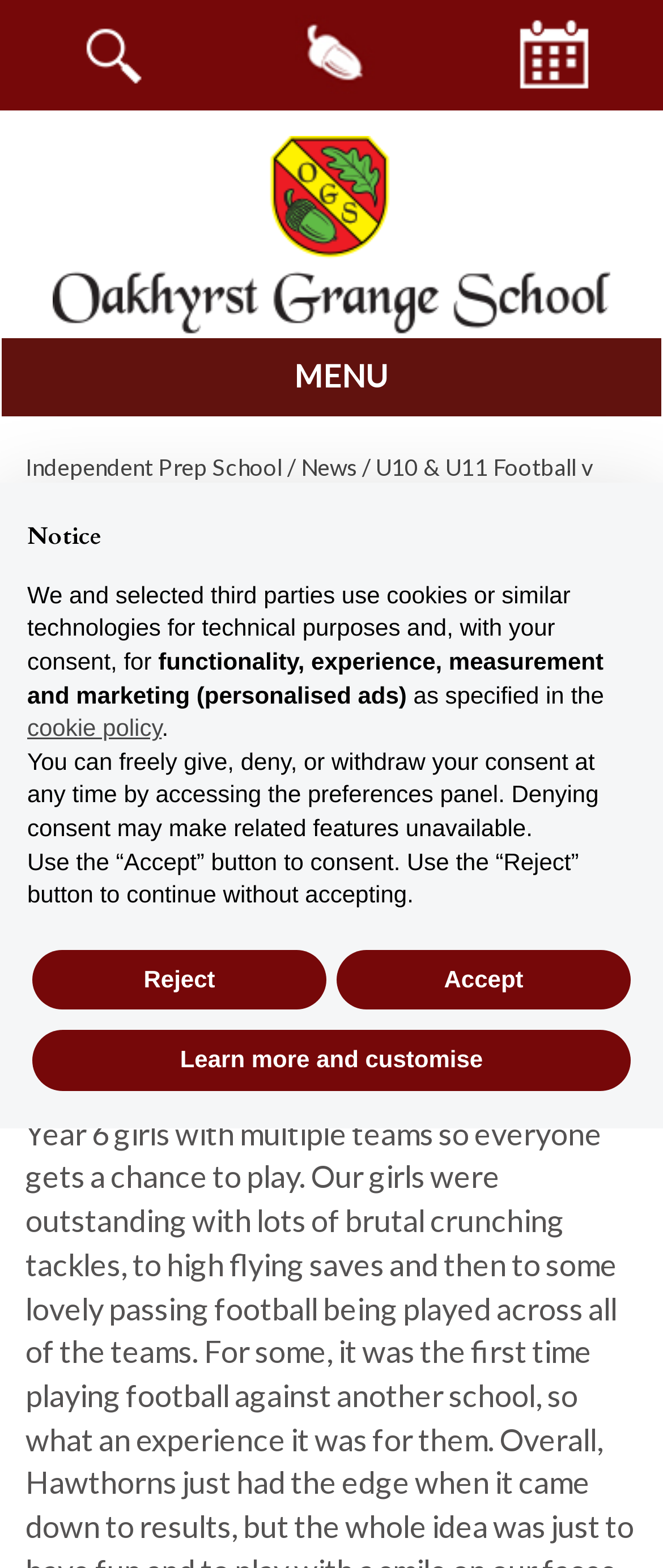Answer the question below using just one word or a short phrase: 
What is the purpose of the 'Search' textbox?

To search the website